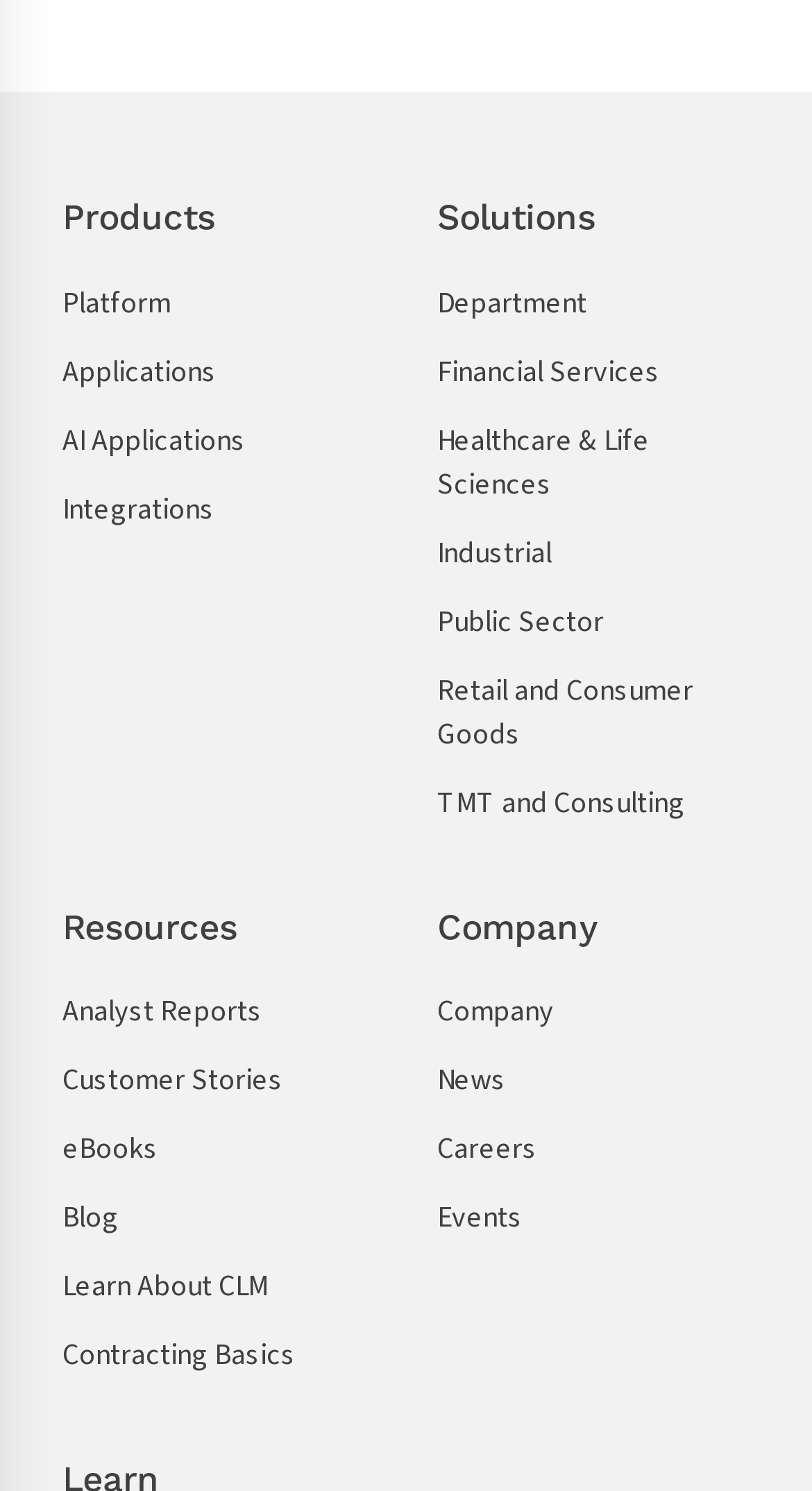How many main categories are there?
Give a single word or phrase as your answer by examining the image.

2